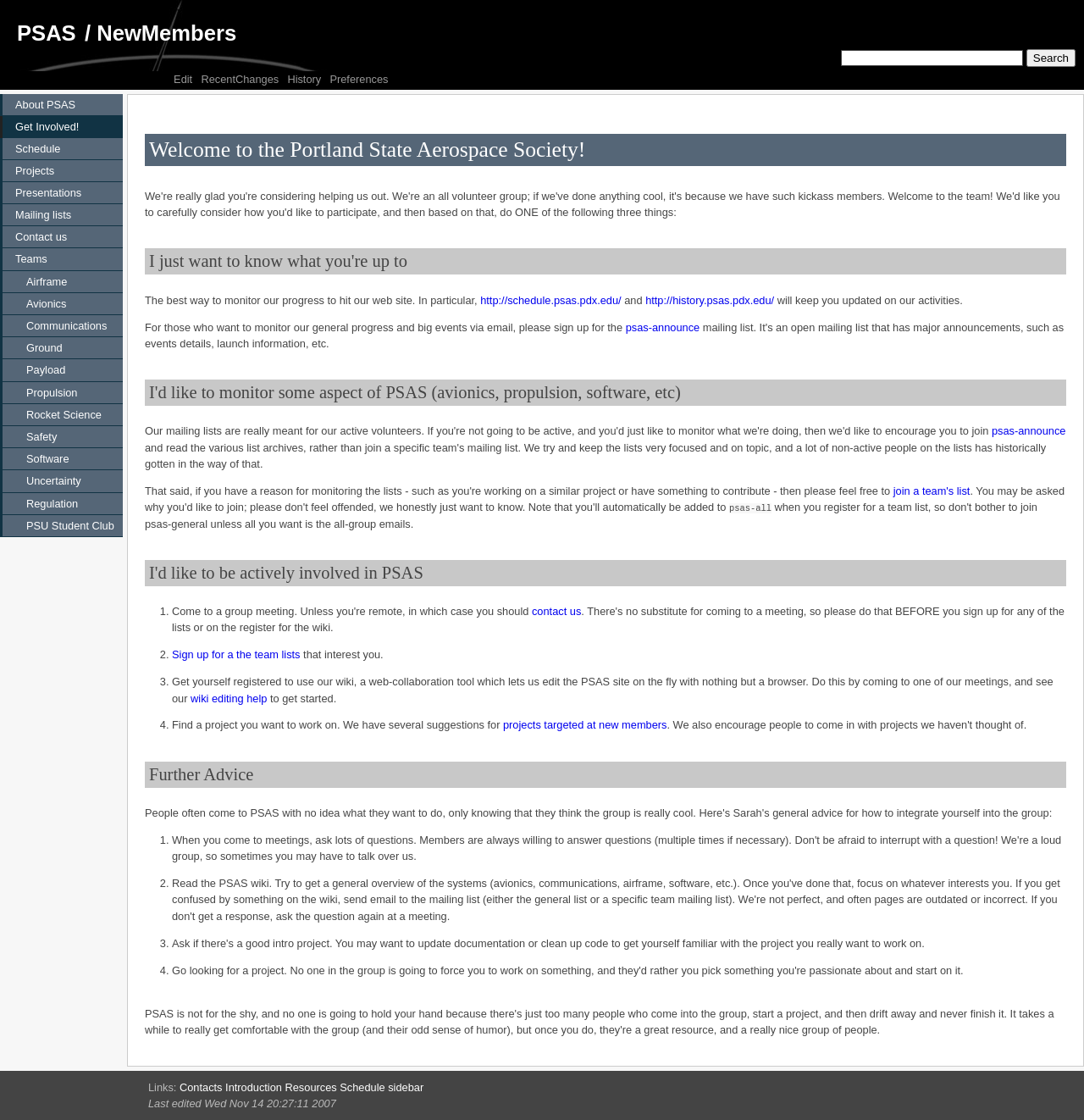From the screenshot, find the bounding box of the UI element matching this description: "join a team's list". Supply the bounding box coordinates in the form [left, top, right, bottom], each a float between 0 and 1.

[0.824, 0.432, 0.895, 0.444]